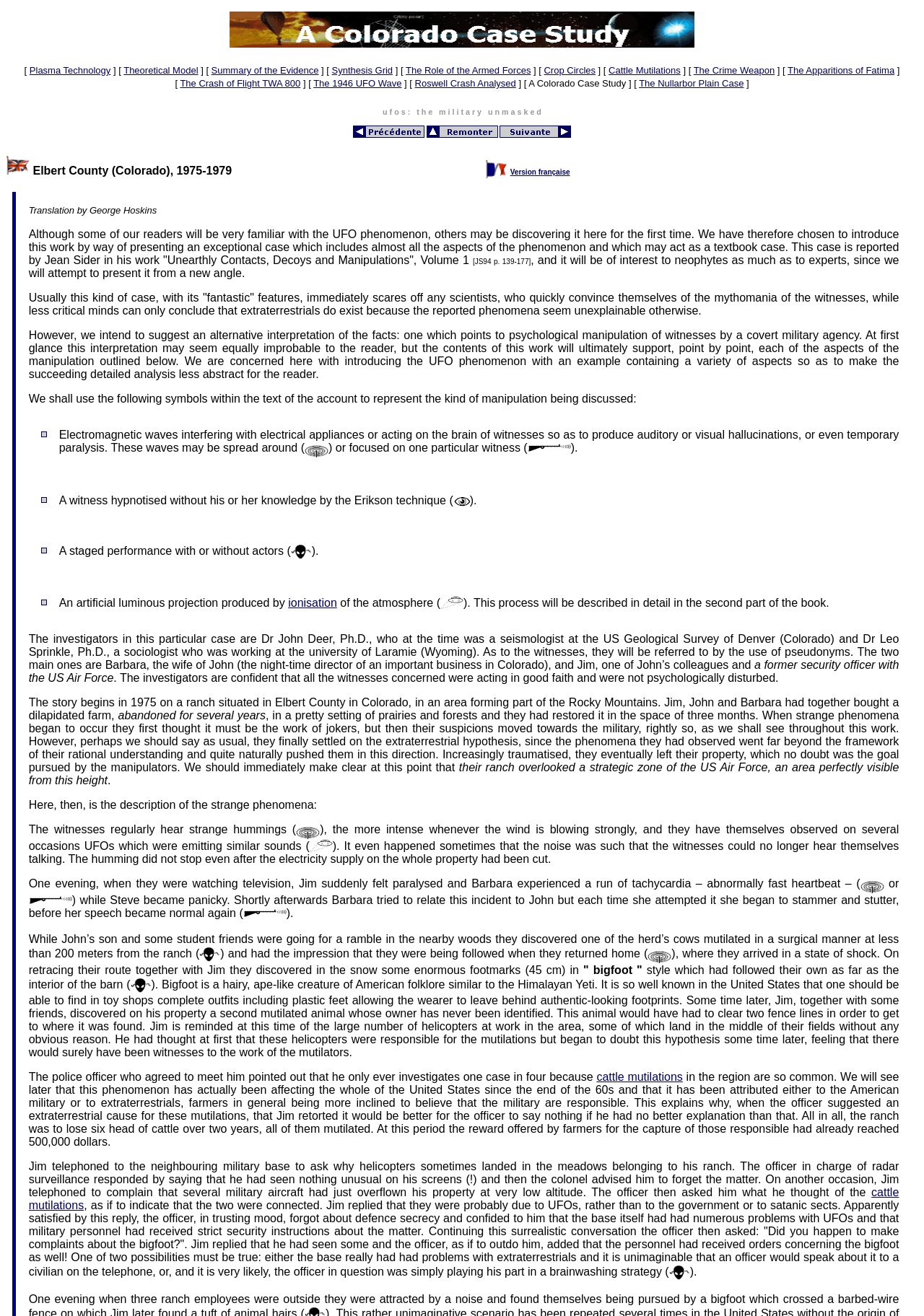Use a single word or phrase to answer the question:
What is the location of the ranch?

Elbert County, Colorado